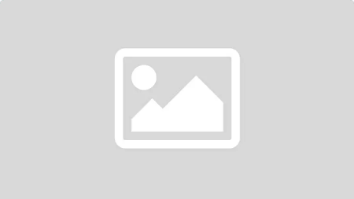What type of content is provided through the links?
Please answer the question with a detailed response using the information from the screenshot.

The links accompanying the image provide access to additional content, which may include information about Washington D.C.'s history, attractions, and significance, as part of an English language learning resource.